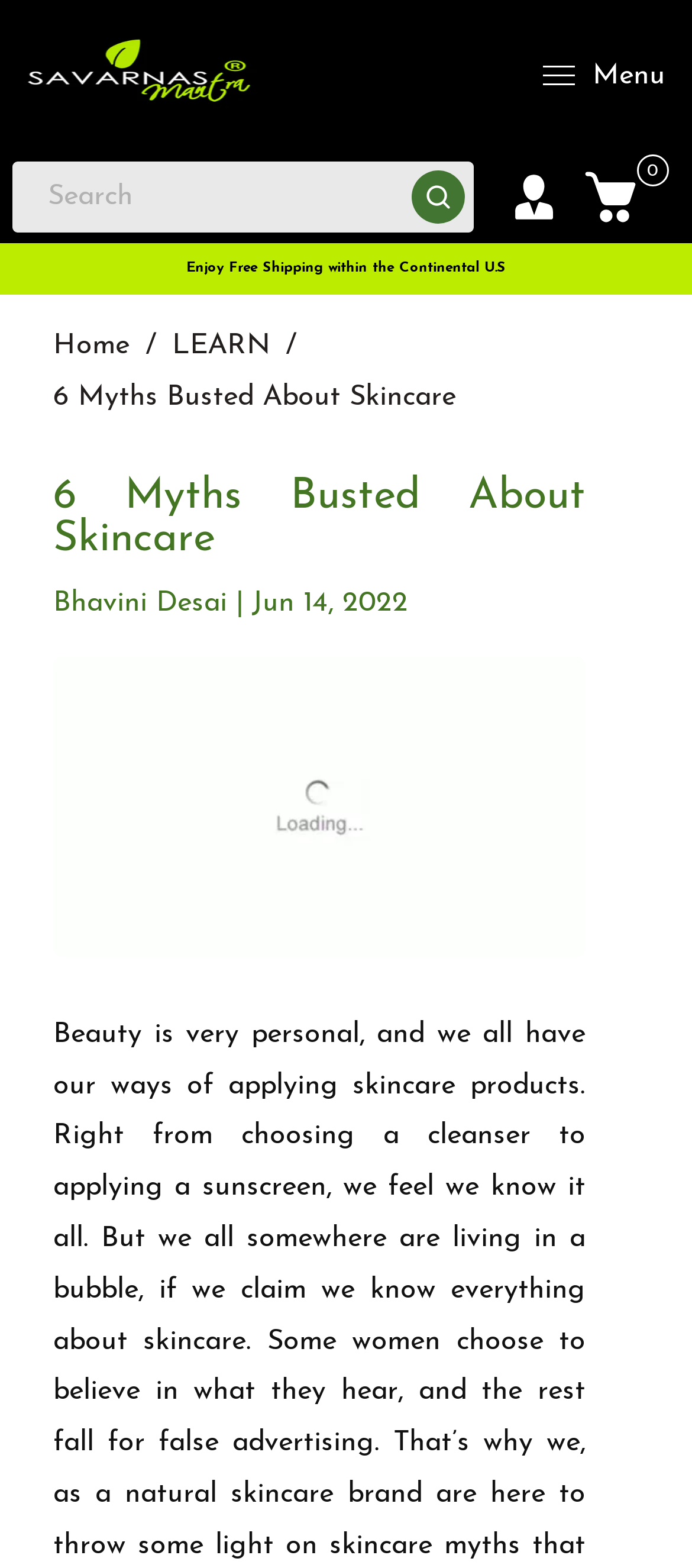What is the principal heading displayed on the webpage?

6 Myths Busted About Skincare